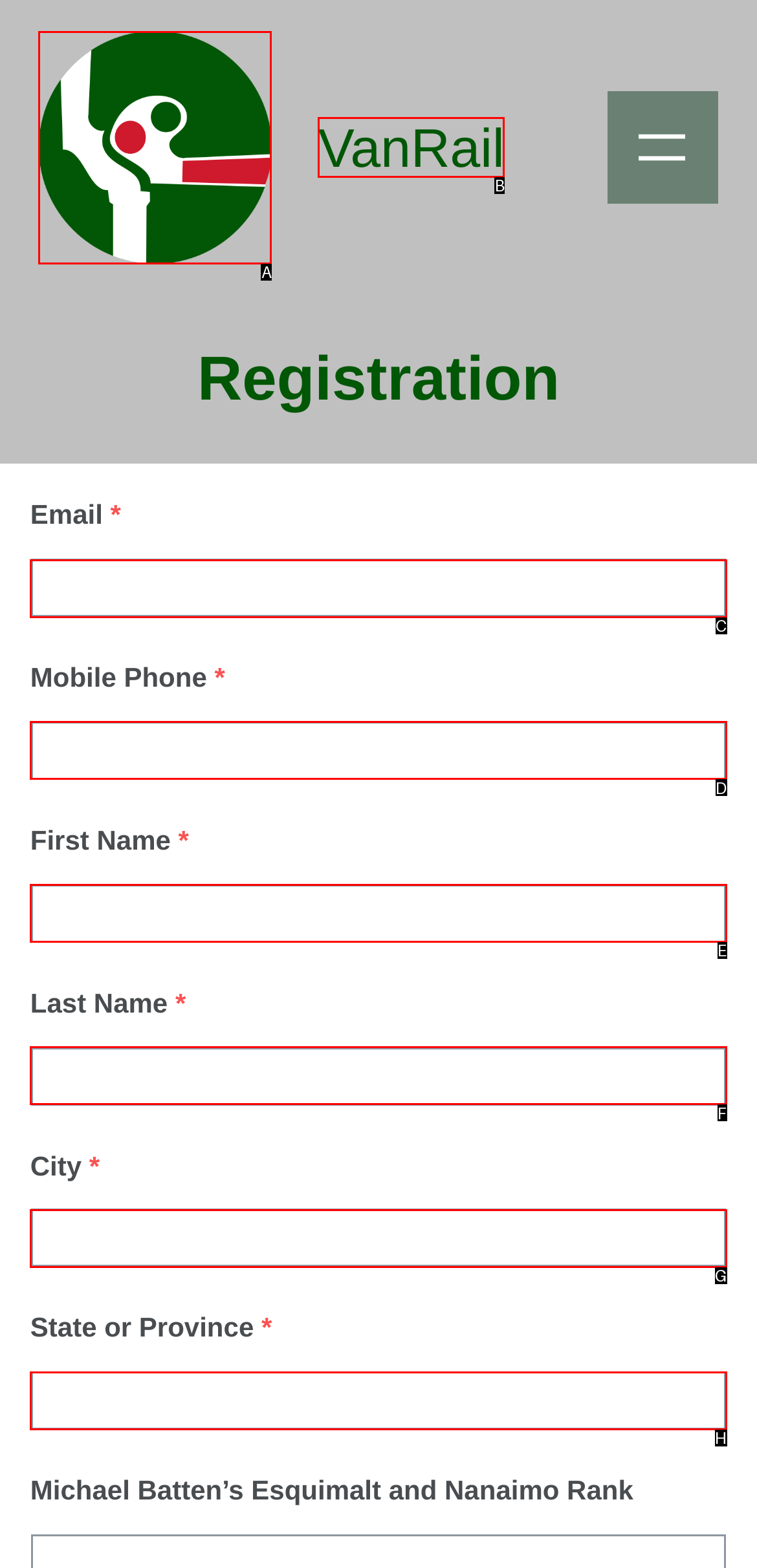Identify the appropriate choice to fulfill this task: enter email address
Respond with the letter corresponding to the correct option.

C